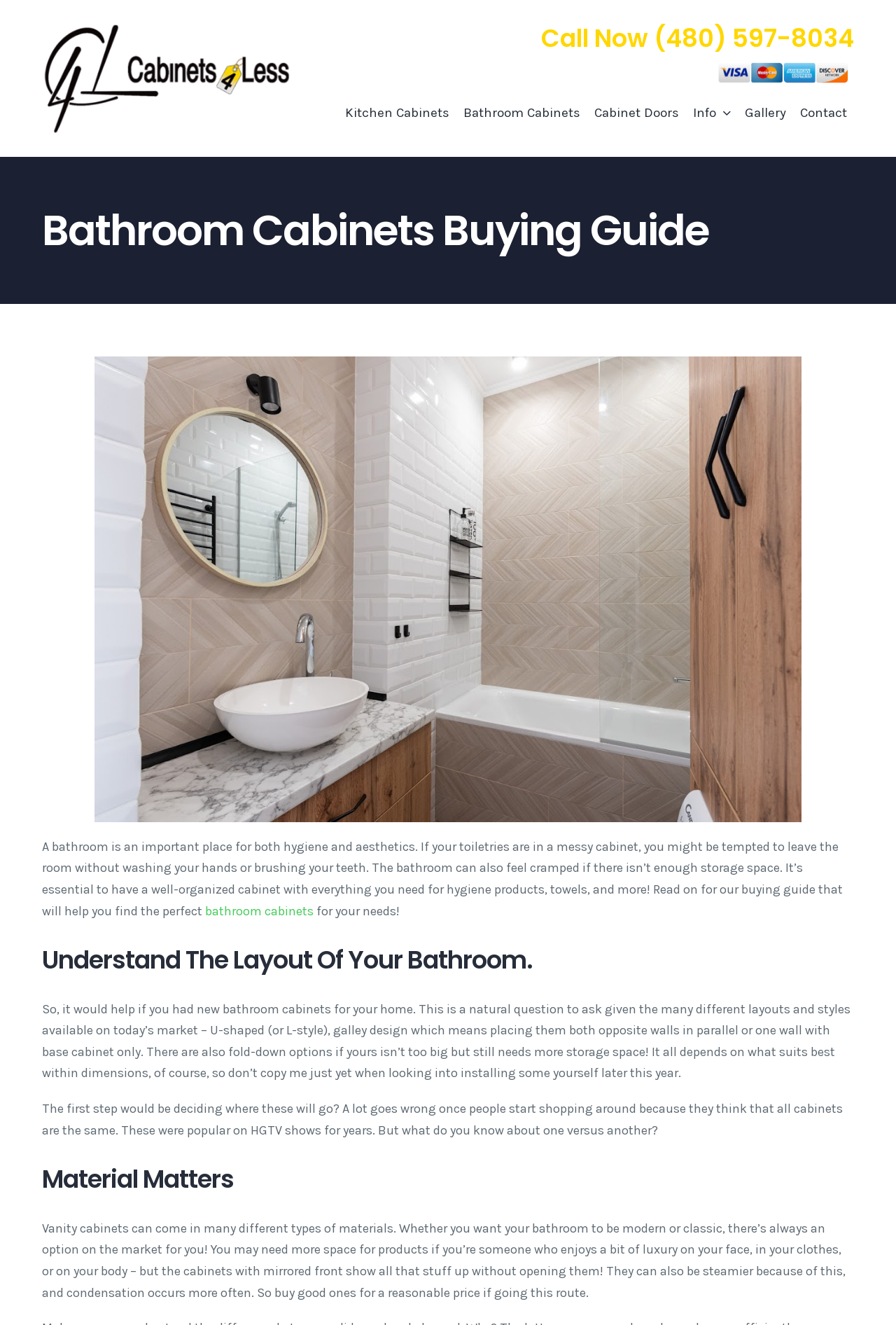What is the purpose of the 'Go to Top' link?
Based on the screenshot, respond with a single word or phrase.

To navigate to the top of the page